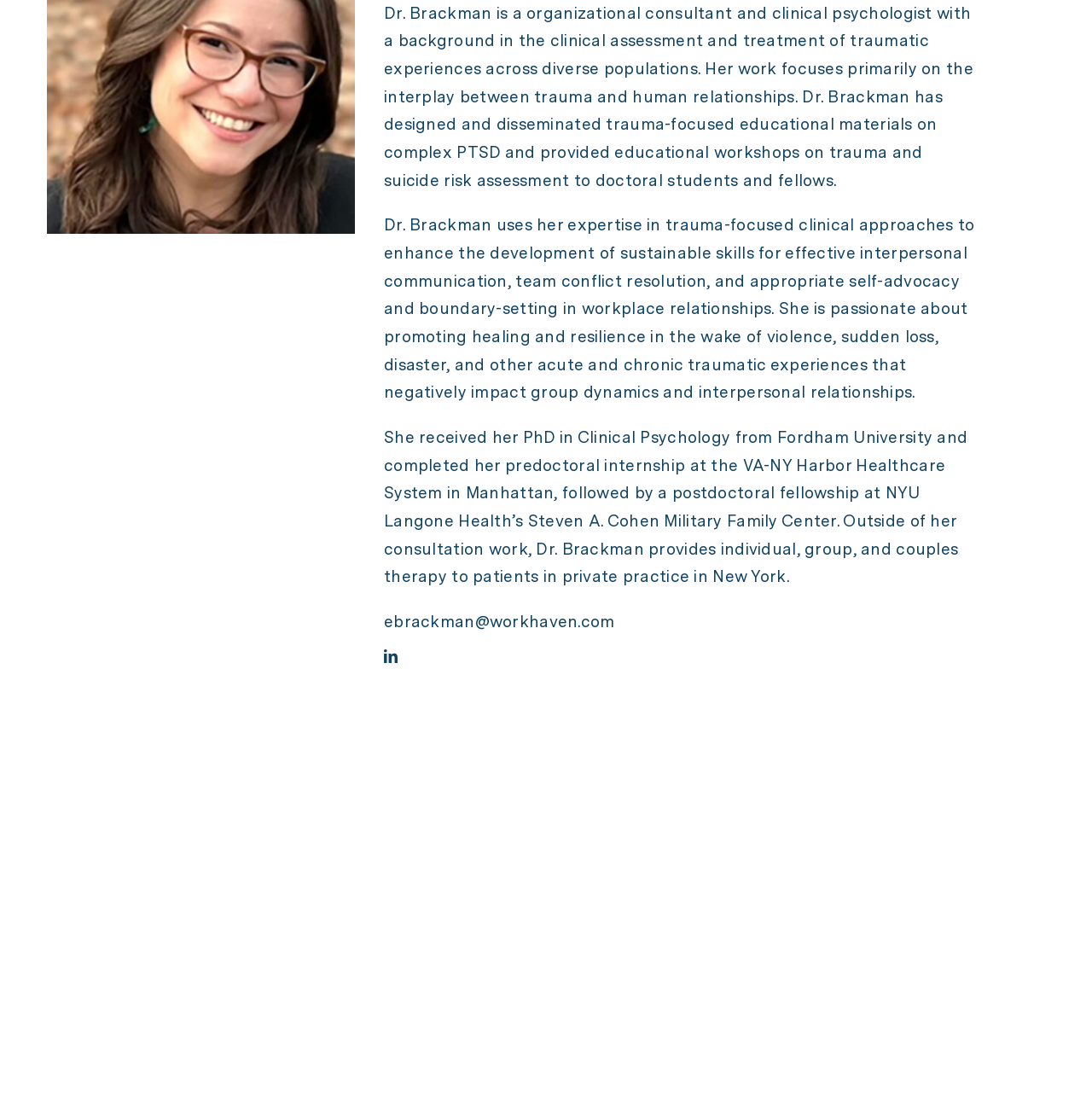From the webpage screenshot, identify the region described by ebrackman@workhaven.com. Provide the bounding box coordinates as (top-left x, top-left y, bottom-right x, bottom-right y), with each value being a floating point number between 0 and 1.

[0.352, 0.551, 0.563, 0.568]